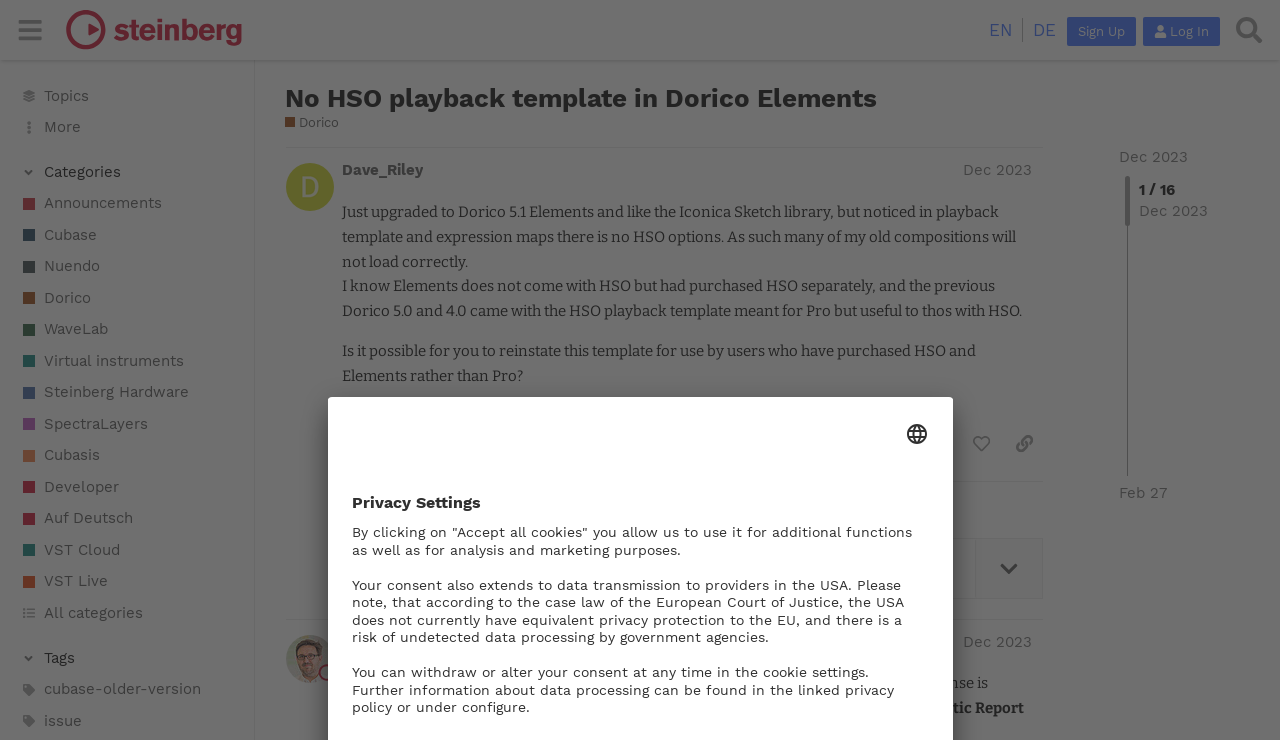Please identify the bounding box coordinates of the element I need to click to follow this instruction: "Like the post".

[0.752, 0.577, 0.781, 0.624]